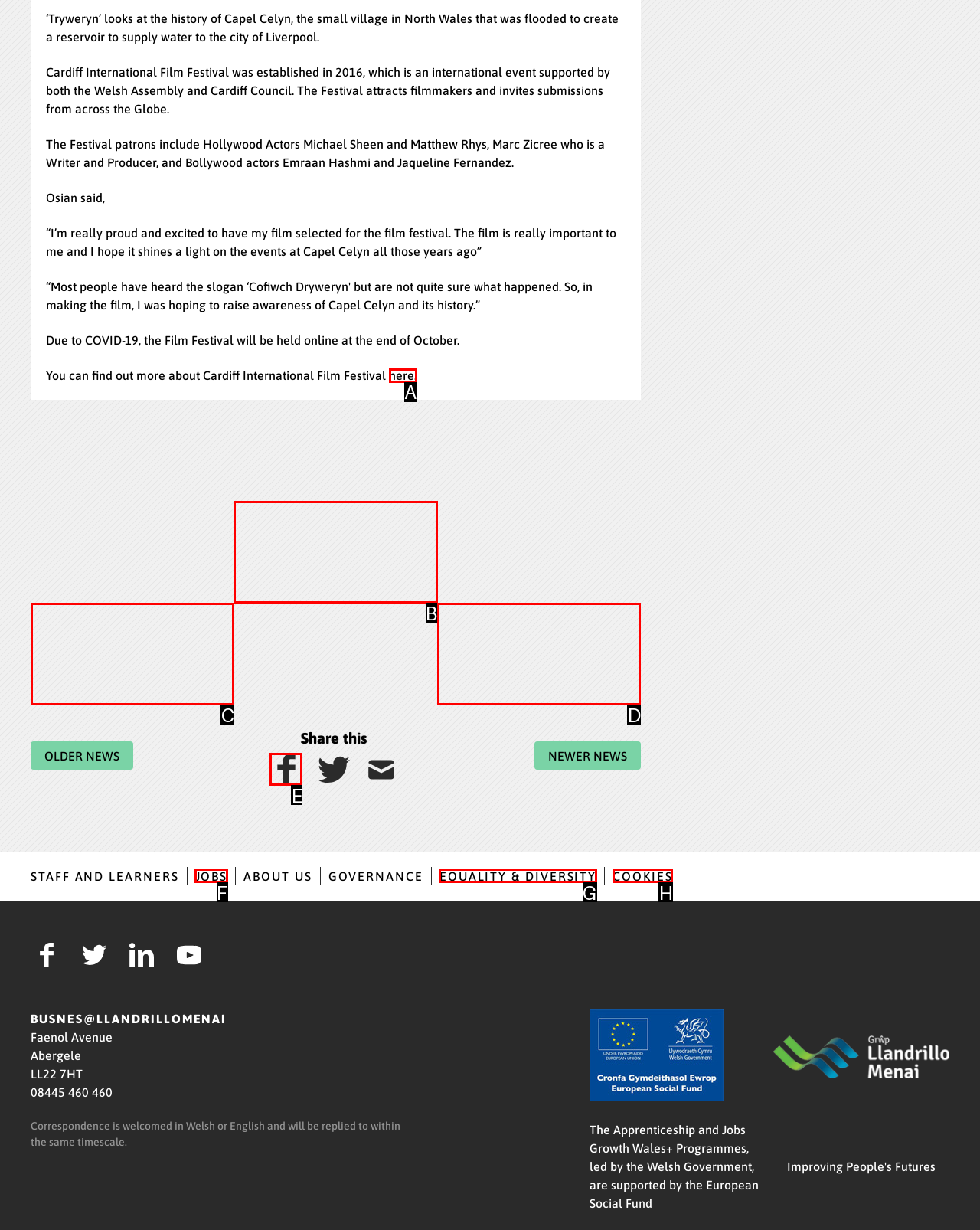Identify which option matches the following description: Return to top of page.
Answer by giving the letter of the correct option directly.

None